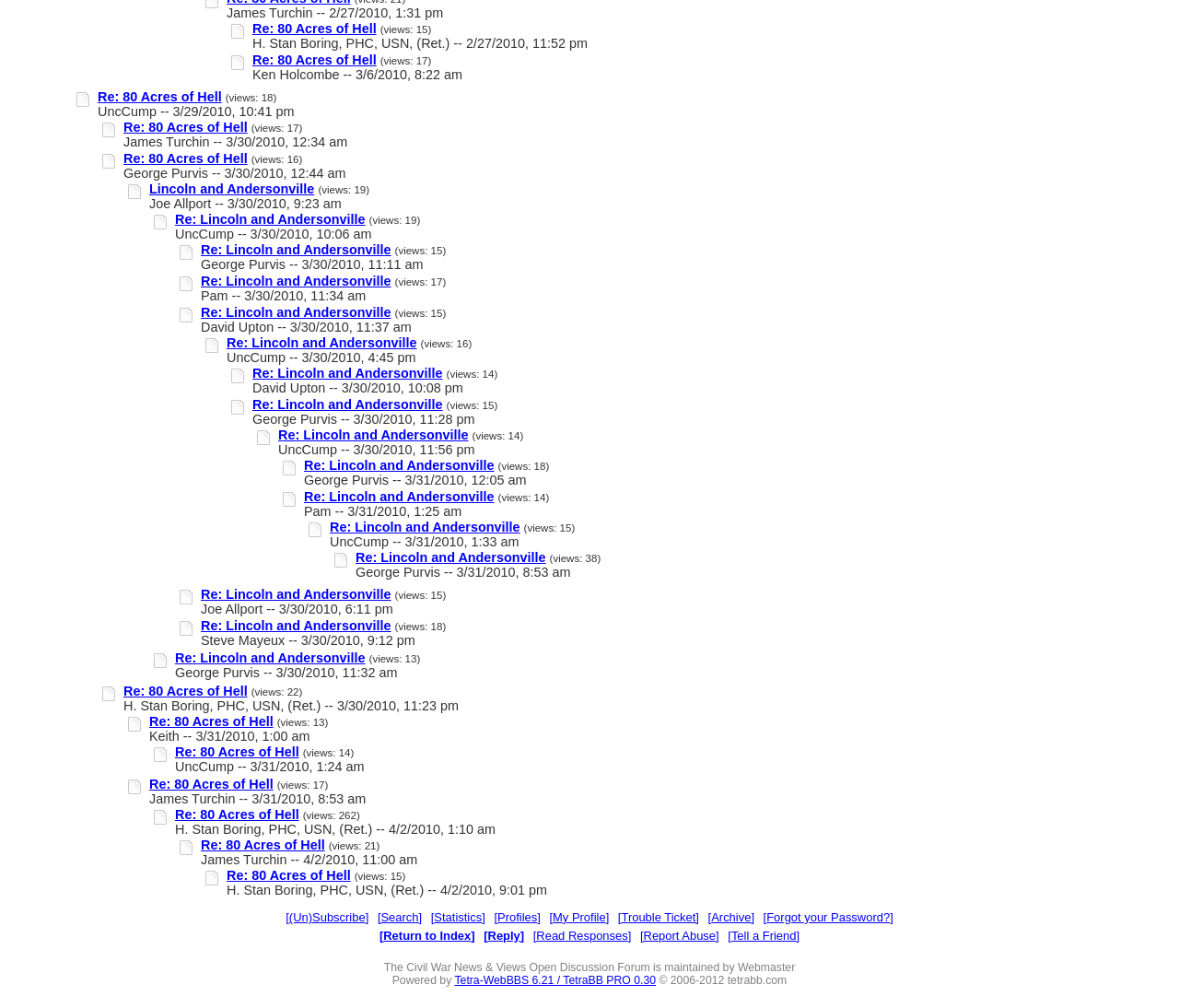Based on the element description, predict the bounding box coordinates (top-left x, top-left y, bottom-right x, bottom-right y) for the UI element in the screenshot: (Un)Subscribe

[0.242, 0.903, 0.313, 0.917]